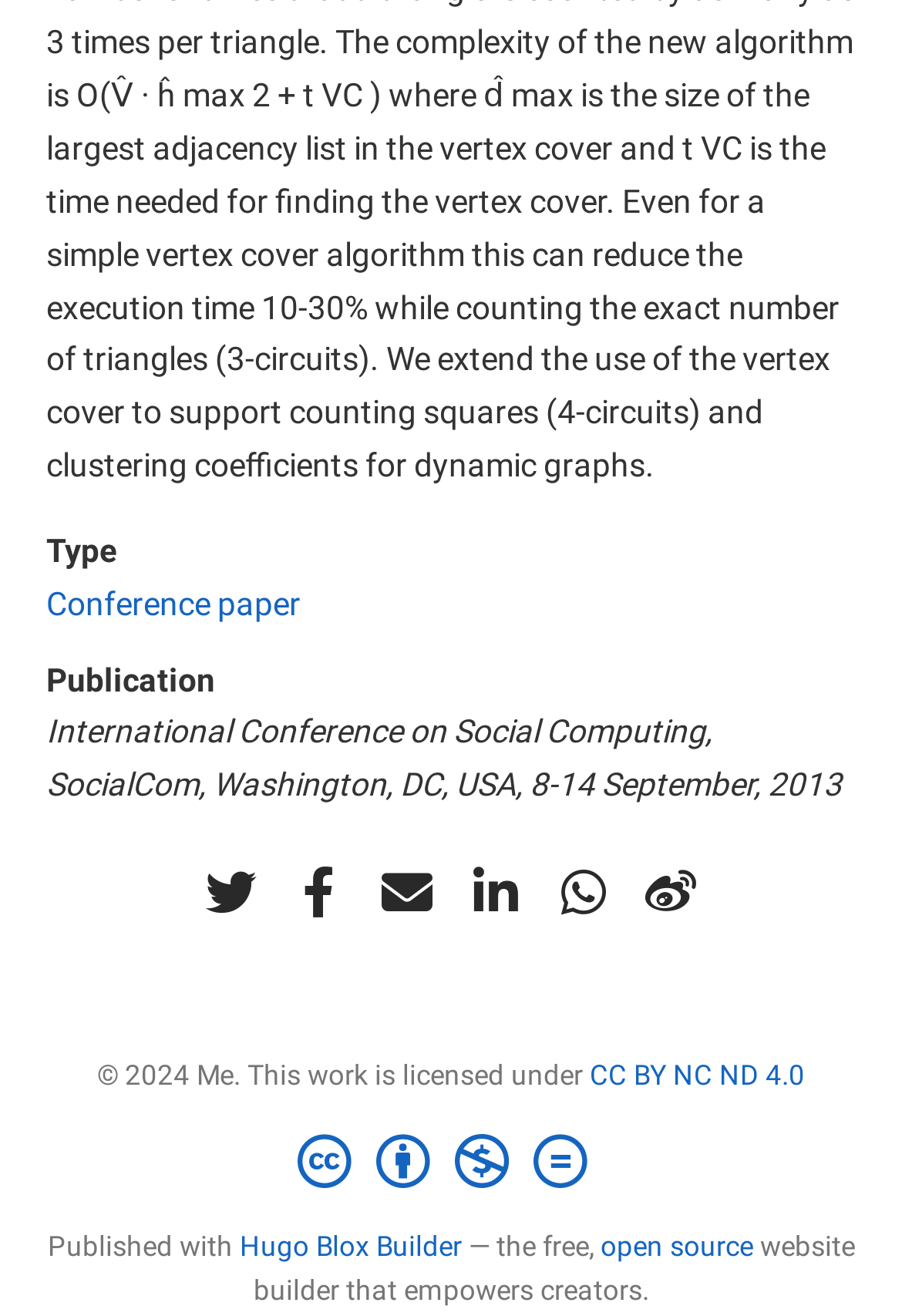How many social media links are available?
Please provide a comprehensive and detailed answer to the question.

The answer can be found by counting the number of social media links available, which are 'twitter', 'facebook-f', 'envelope', 'linkedin-in', 'whatsapp', and 'weibo'.